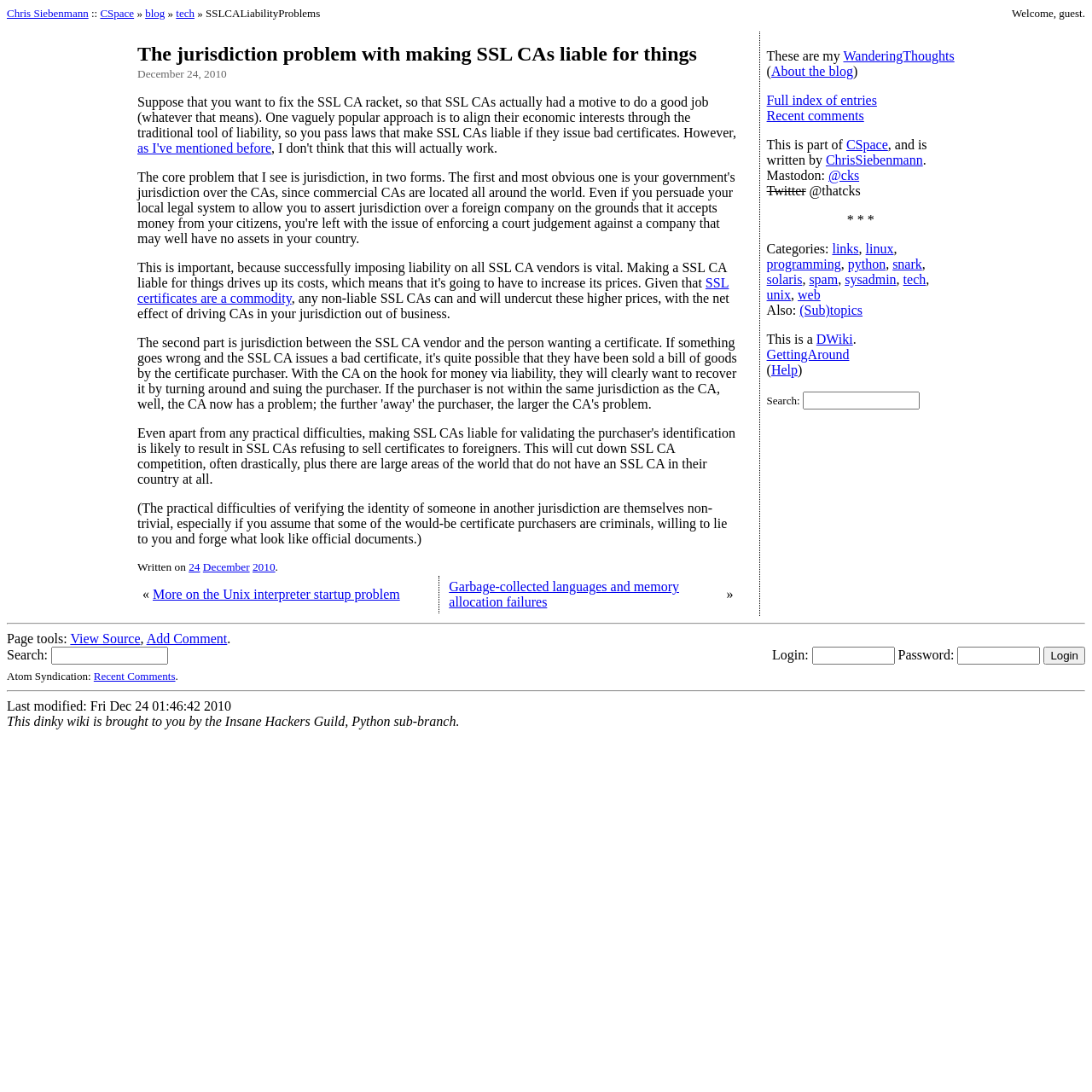Please determine the bounding box coordinates of the clickable area required to carry out the following instruction: "Click on the link to Chris Siebenmann's homepage". The coordinates must be four float numbers between 0 and 1, represented as [left, top, right, bottom].

[0.006, 0.006, 0.081, 0.018]